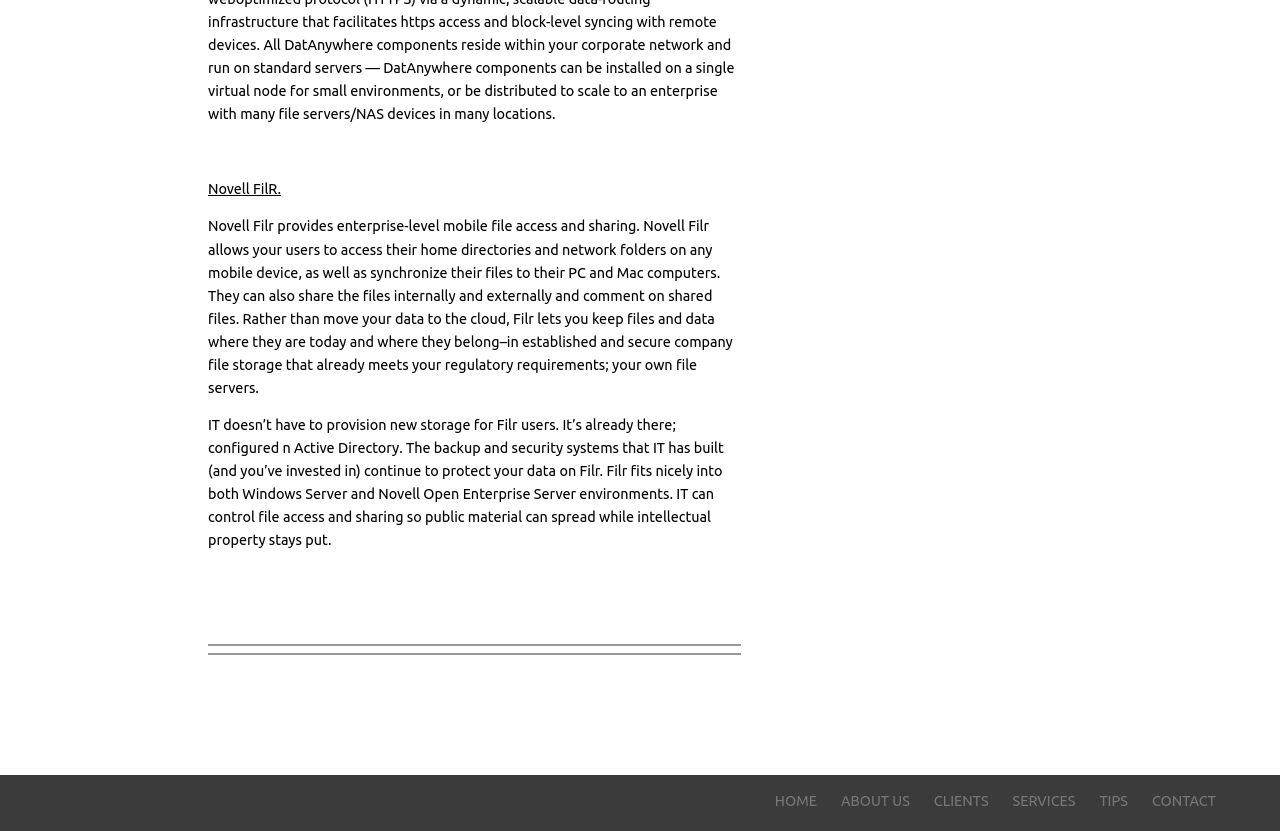For the following element description, predict the bounding box coordinates in the format (top-left x, top-left y, bottom-right x, bottom-right y). All values should be floating point numbers between 0 and 1. Description: input value="Search..." name="s" value="Search..."

None